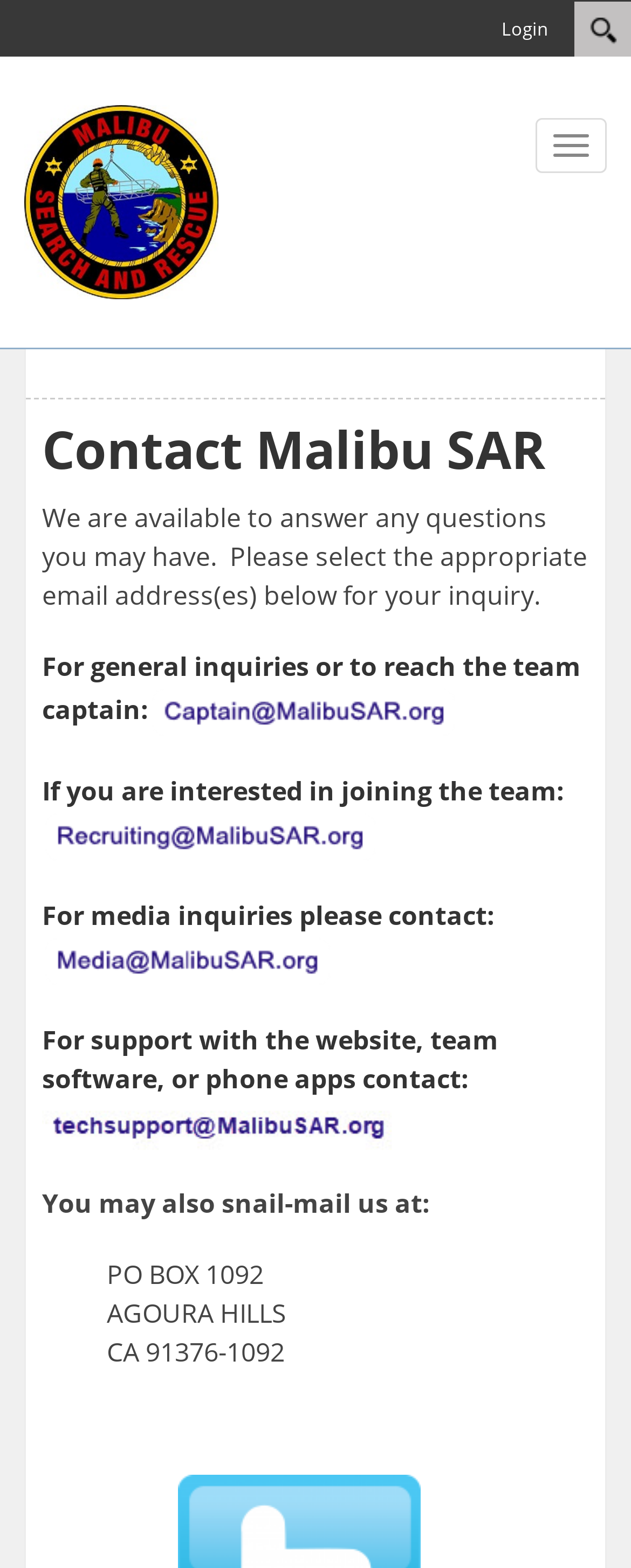What is the purpose of the 'Search' textbox?
From the image, provide a succinct answer in one word or a short phrase.

To search the website